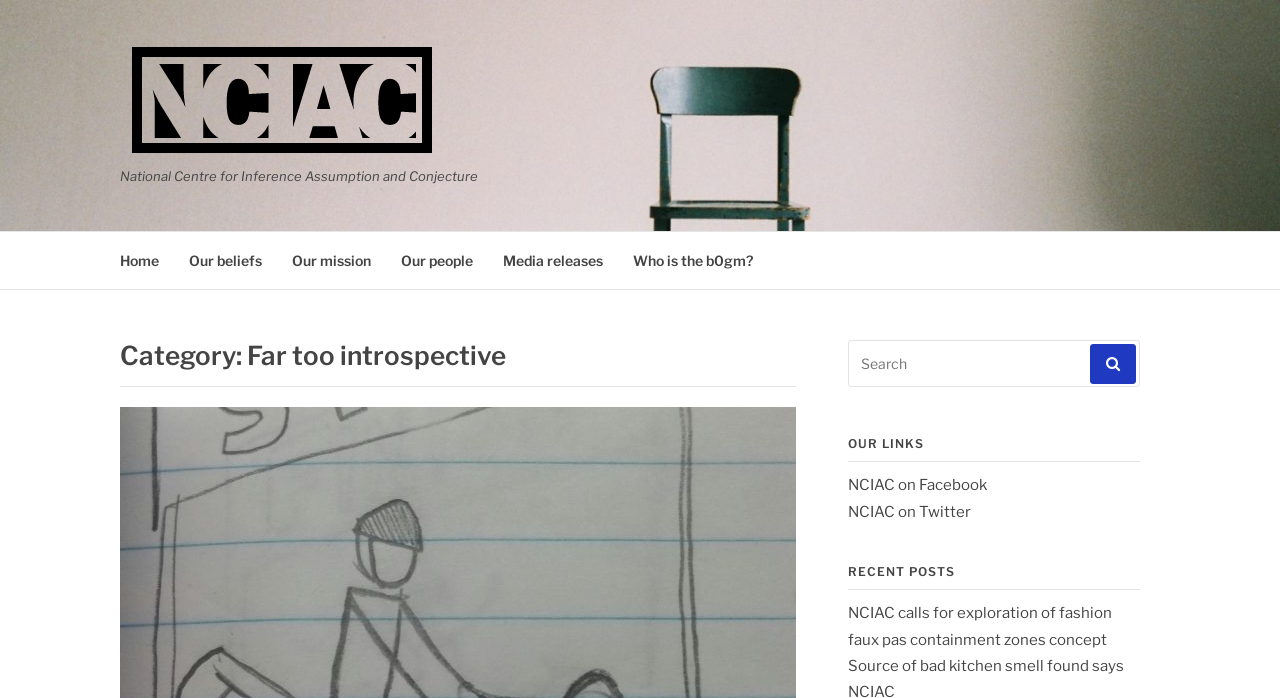Given the element description, predict the bounding box coordinates in the format (top-left x, top-left y, bottom-right x, bottom-right y). Make sure all values are between 0 and 1. Here is the element description: Home

[0.094, 0.332, 0.124, 0.414]